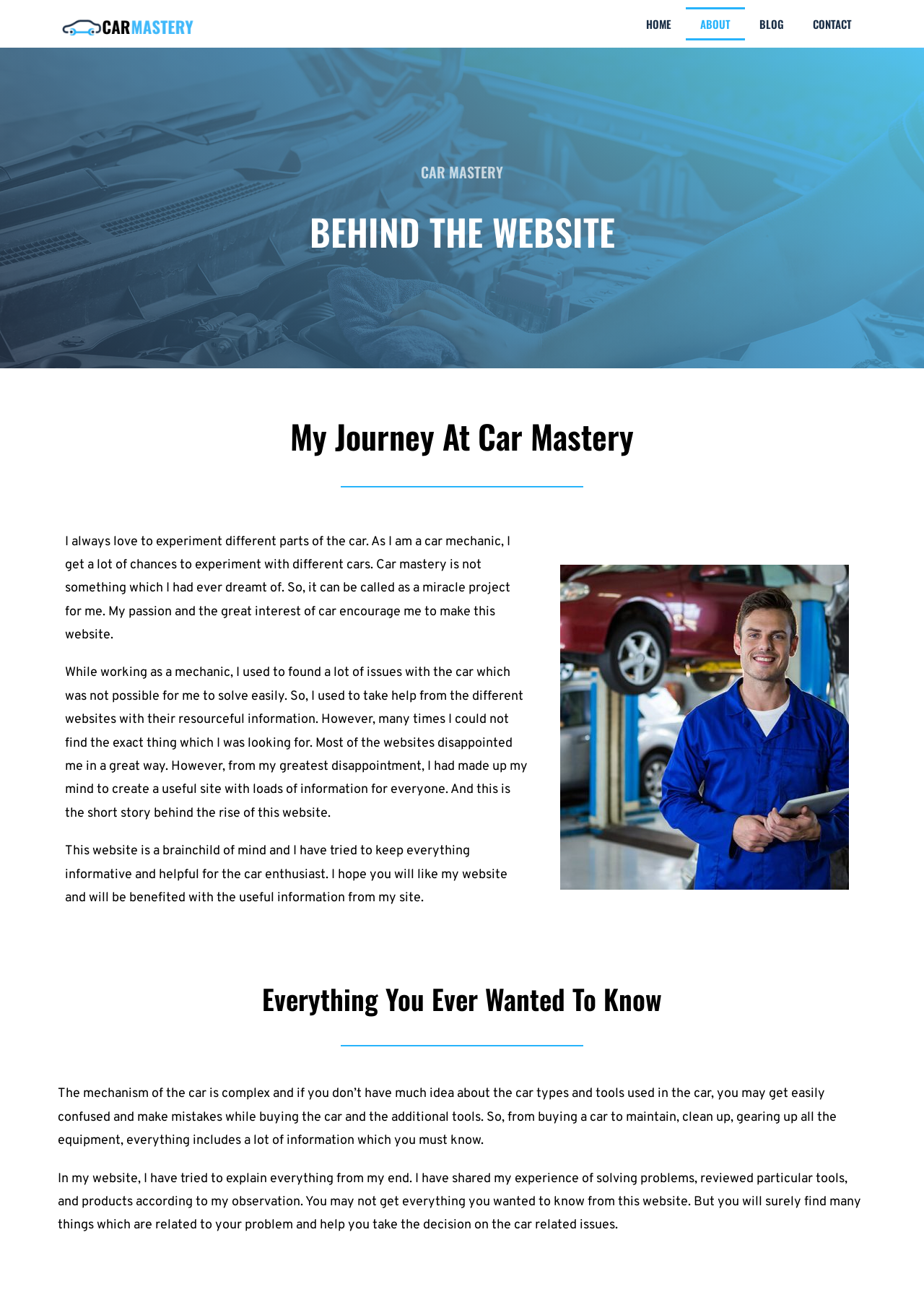Find and extract the text of the primary heading on the webpage.

BEHIND THE WEBSITE